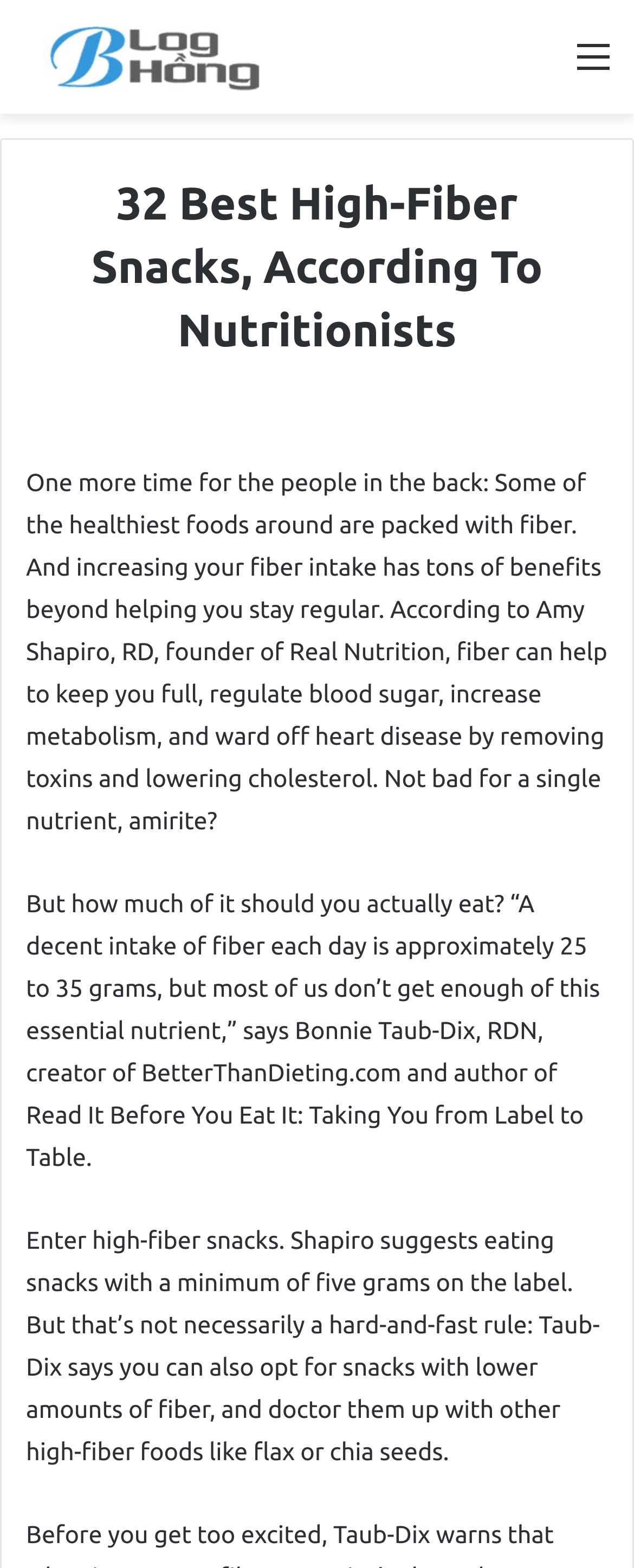Please determine the bounding box coordinates for the UI element described here. Use the format (top-left x, top-left y, bottom-right x, bottom-right y) with values bounded between 0 and 1: aria-label="Open navigation menu"

None